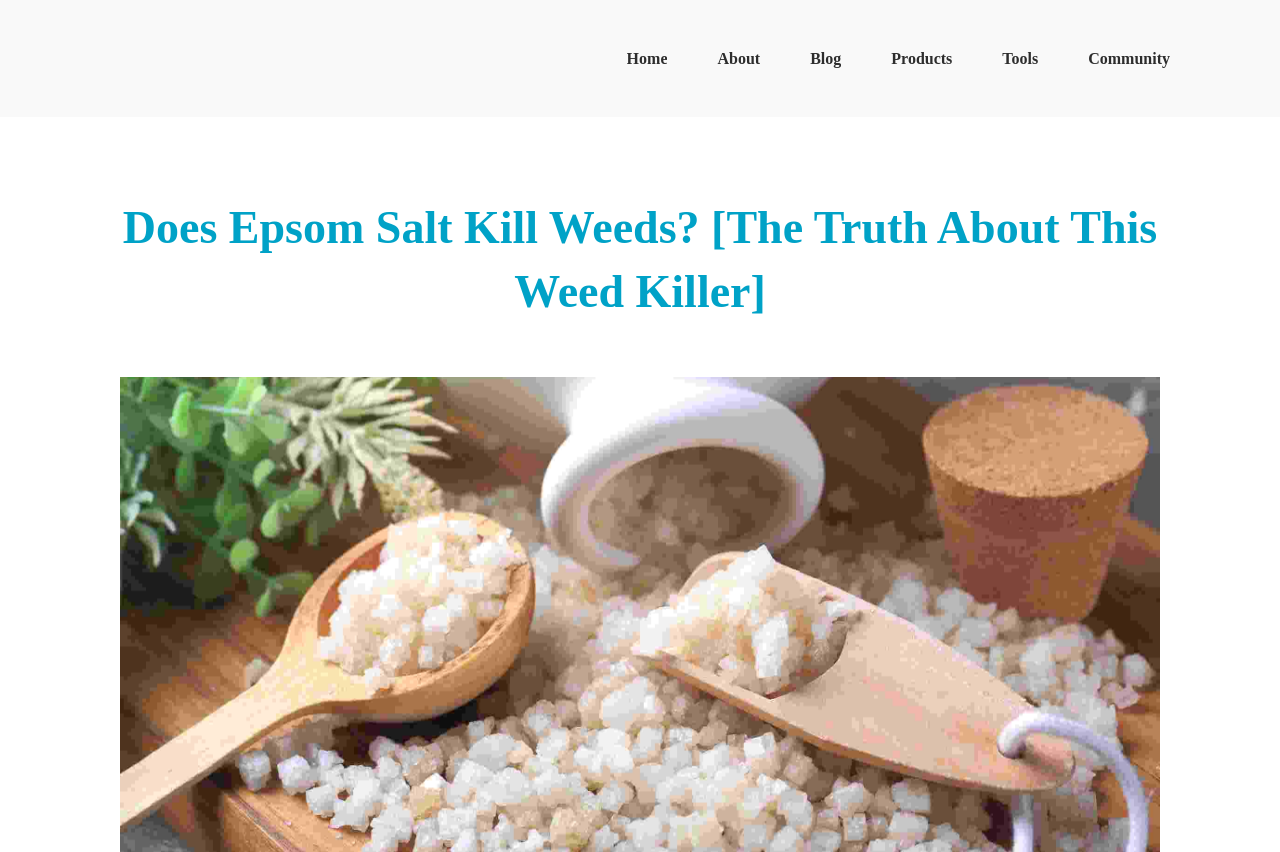Give a detailed overview of the webpage's appearance and contents.

The webpage is about the effectiveness of Epsom salt as a weed killer. At the top left corner, there is a Skilledhub logo, which is both a link and an image. 

To the right of the logo, there is a navigation menu consisting of six links: Home, About, Blog, Products, Tools, and Community. These links are positioned horizontally, with Home being the leftmost and Community being the rightmost.

Below the navigation menu, there is a prominent heading that reads "Does Epsom Salt Kill Weeds? [The Truth About This Weed Killer]". This heading is also a link. The content of the webpage likely explores the topic of using Epsom salt as a weed killer, as hinted by the meta description.